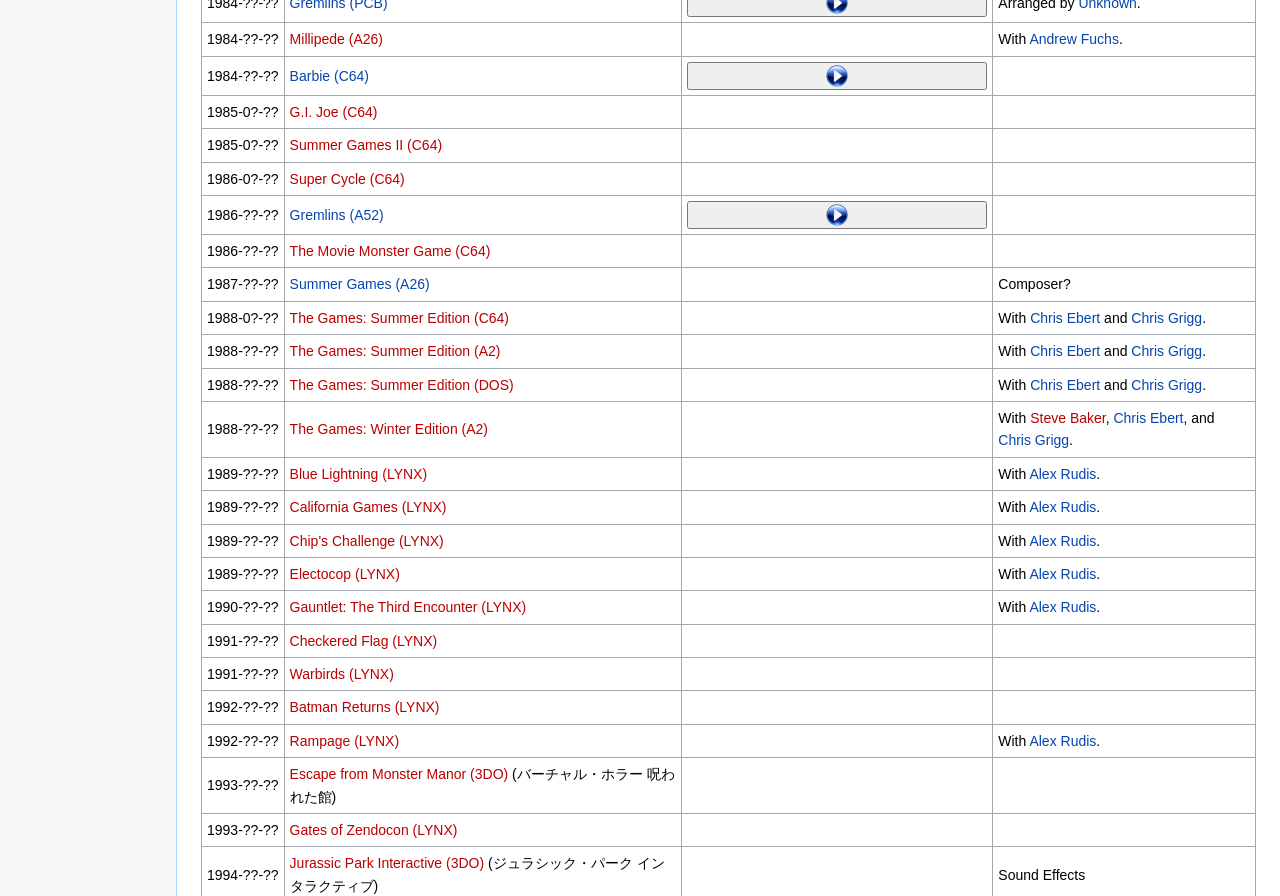Please locate the bounding box coordinates of the region I need to click to follow this instruction: "Click on Andrew Fuchs".

[0.804, 0.035, 0.874, 0.053]